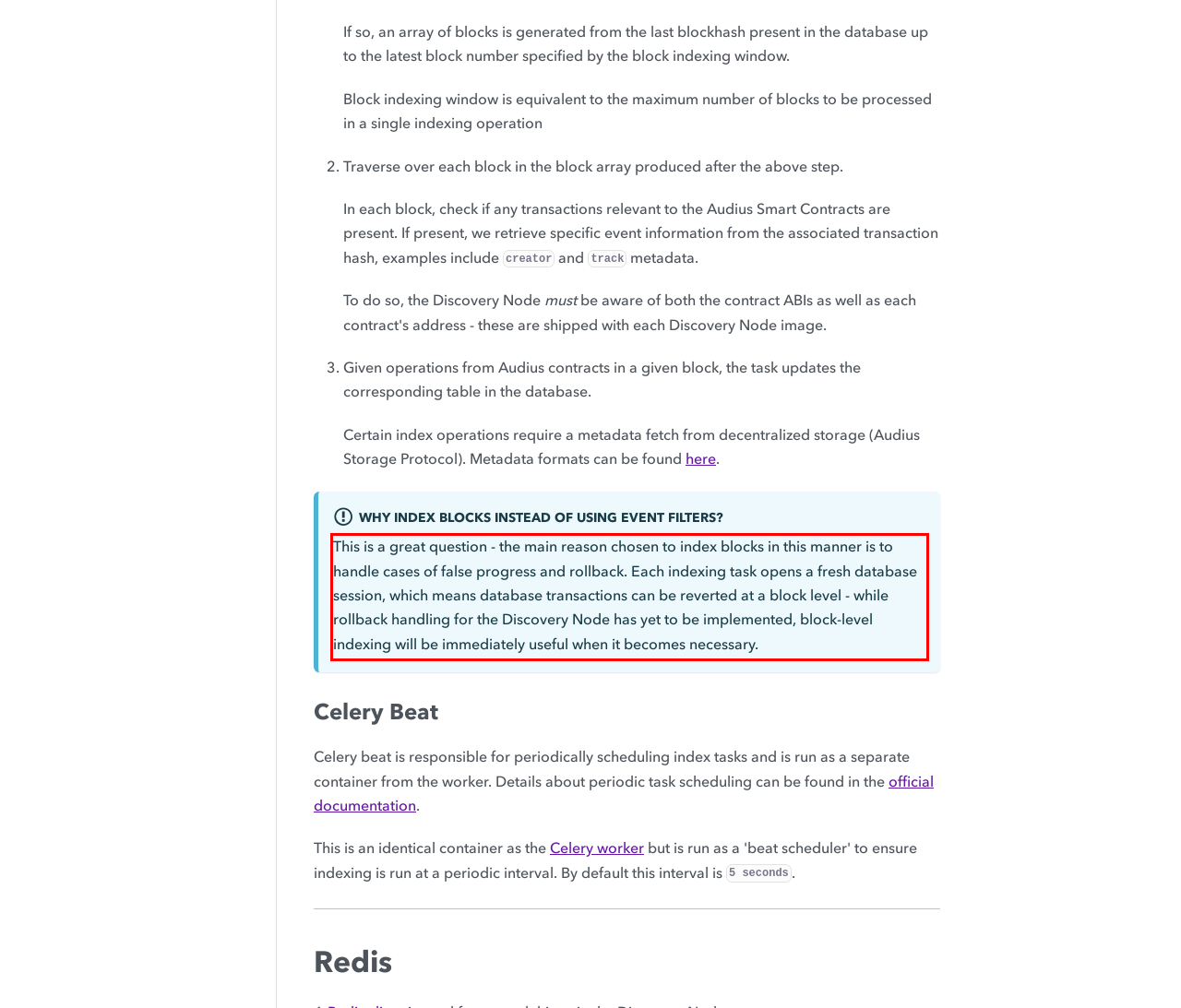There is a screenshot of a webpage with a red bounding box around a UI element. Please use OCR to extract the text within the red bounding box.

This is a great question - the main reason chosen to index blocks in this manner is to handle cases of false progress and rollback. Each indexing task opens a fresh database session, which means database transactions can be reverted at a block level - while rollback handling for the Discovery Node has yet to be implemented, block-level indexing will be immediately useful when it becomes necessary.